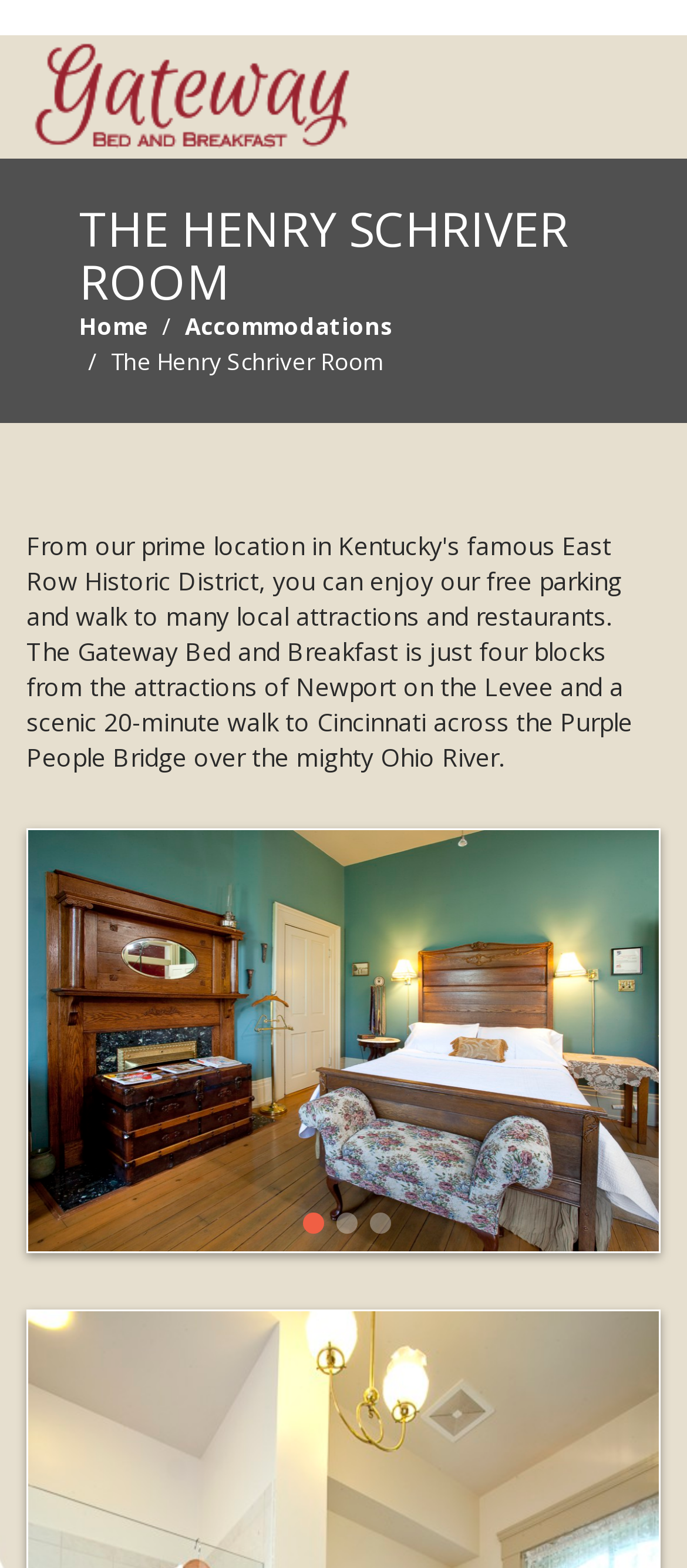Predict the bounding box coordinates for the UI element described as: "The Henry Schriver Room". The coordinates should be four float numbers between 0 and 1, presented as [left, top, right, bottom].

[0.162, 0.22, 0.556, 0.241]